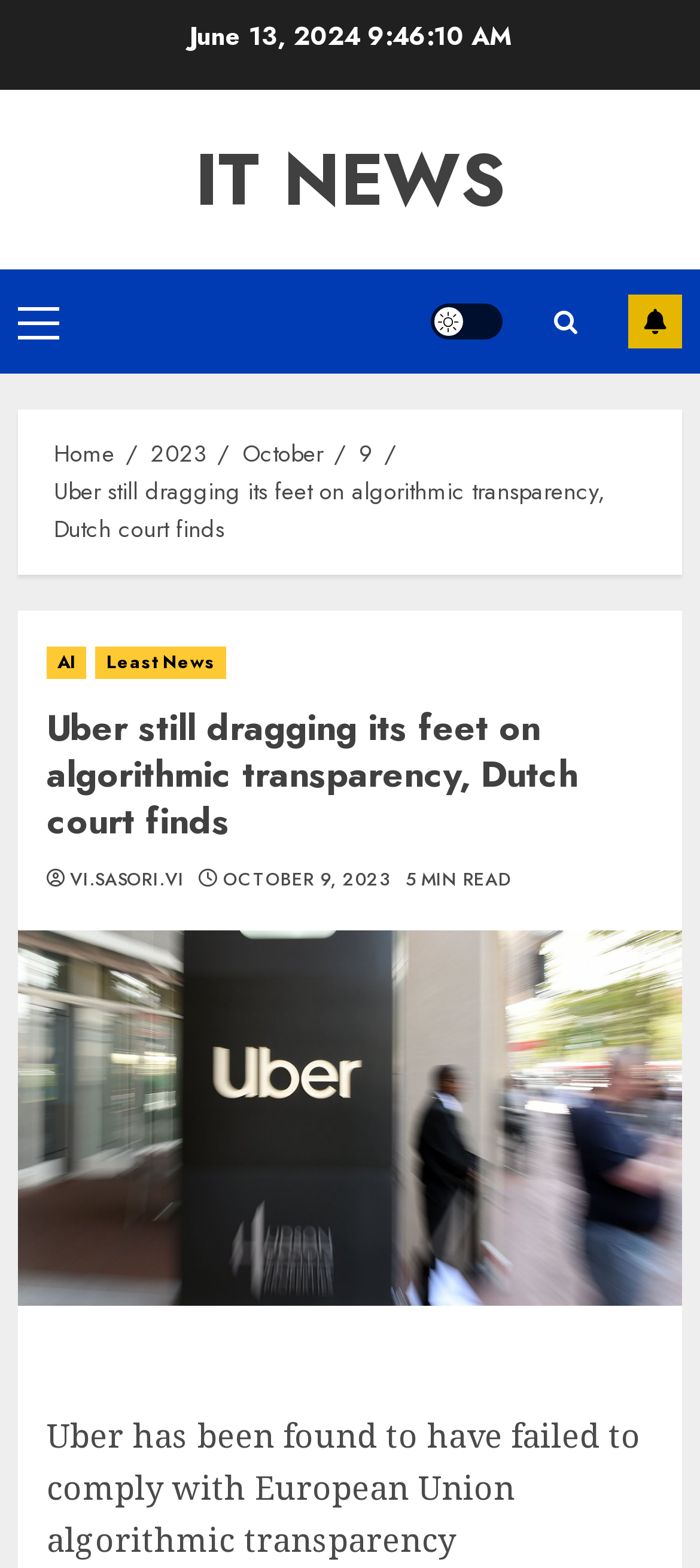What is the date of the news article?
Using the information from the image, provide a comprehensive answer to the question.

The date of the news article can be found at the top of the webpage, where it says 'June 13, 2024'.